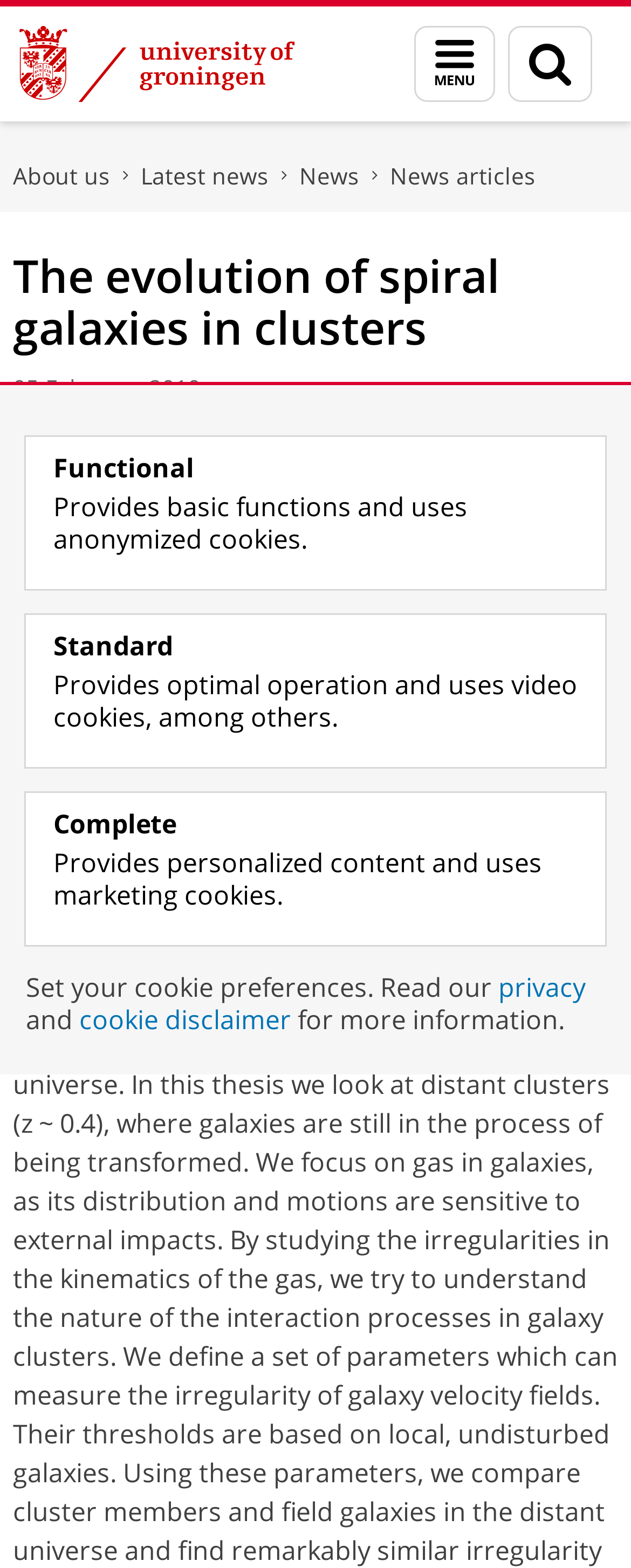What is the faculty of the PhD ceremony?
From the details in the image, provide a complete and detailed answer to the question.

I found the faculty by looking at the static text element that contains the faculty information, which is 'Faculty: Mathematics and Natural Sciences'. This element is located below the promotor's information and above the contact information.